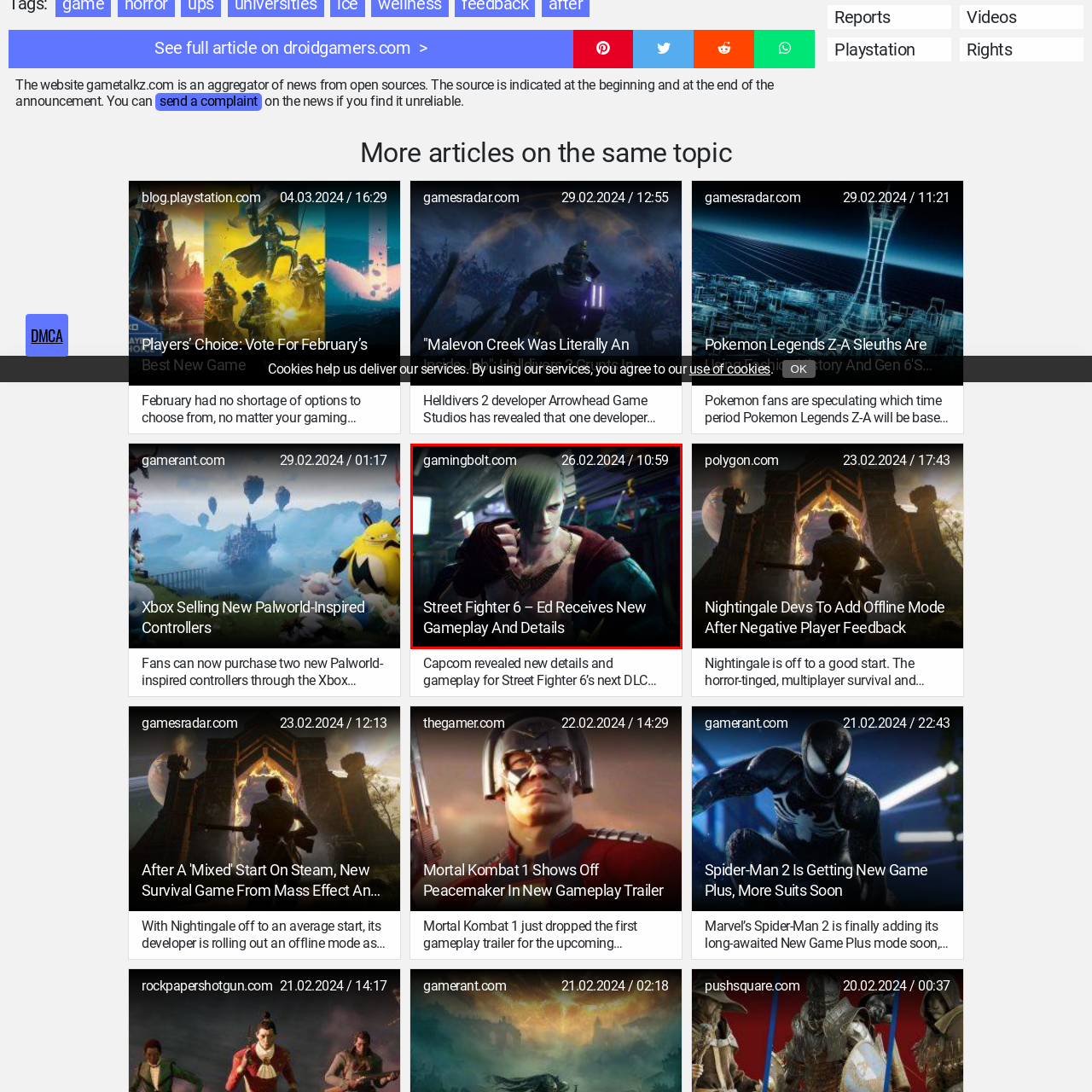Give a thorough and detailed account of the visual content inside the red-framed part of the image.

The image showcases a character from the highly anticipated game "Street Fighter 6." This particular still features Ed, a prominent character known for his distinctive hairstyle and clothing. The background suggests a futuristic setting, possibly a combat arena or training facility, typical of the series' vibrant environments. 

Accompanying the image is a headline indicating that new gameplay details and features about Ed have been revealed. The date displayed, February 26, 2024, along with the source, gamingbolt.com, emphasizes the latest updates regarding this character in the game. Players and fans of the franchise can expect exciting insights into Ed's abilities and role in the upcoming installment of the beloved fighting game series.